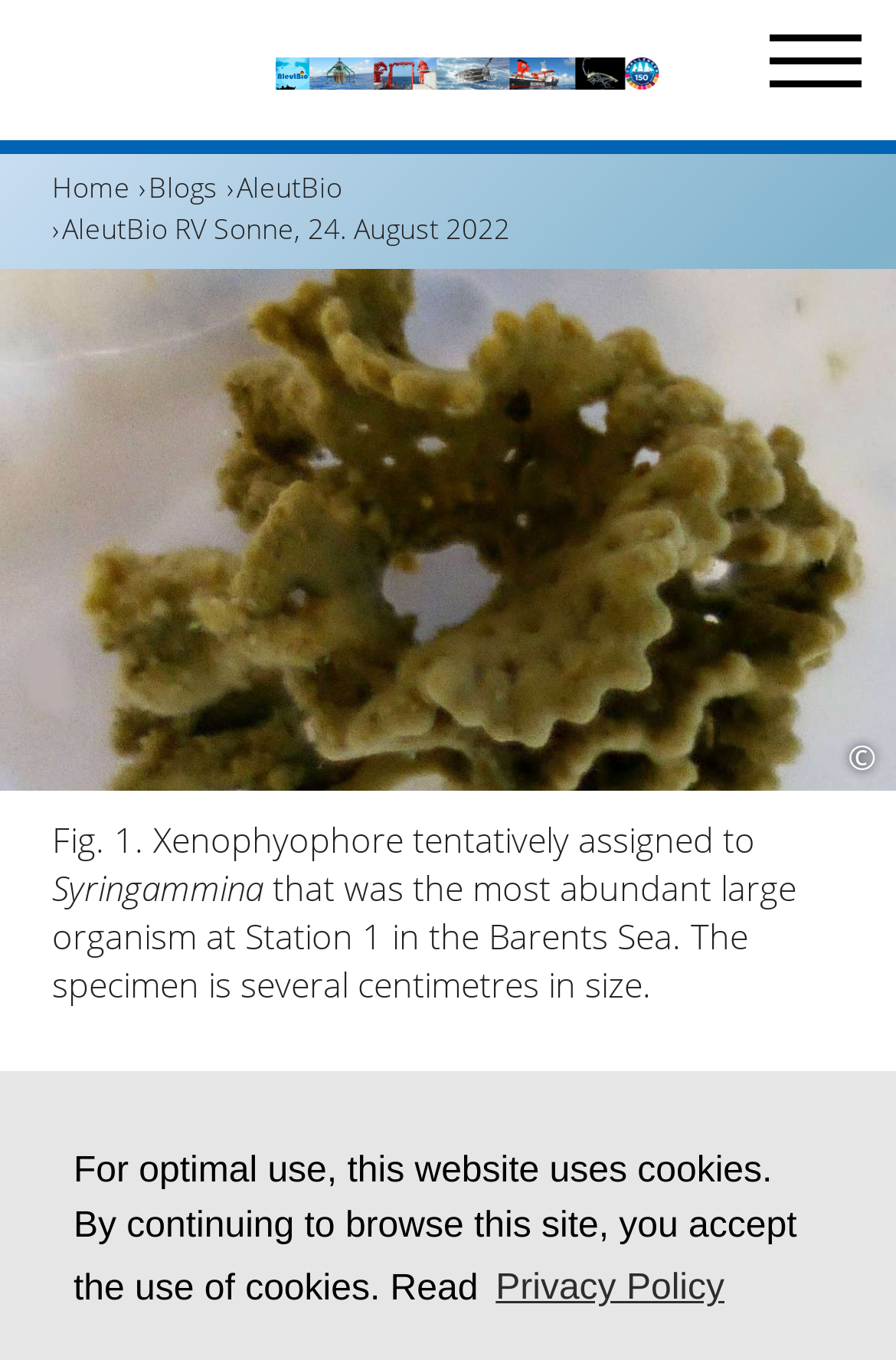Please extract the primary headline from the webpage.

back at sea